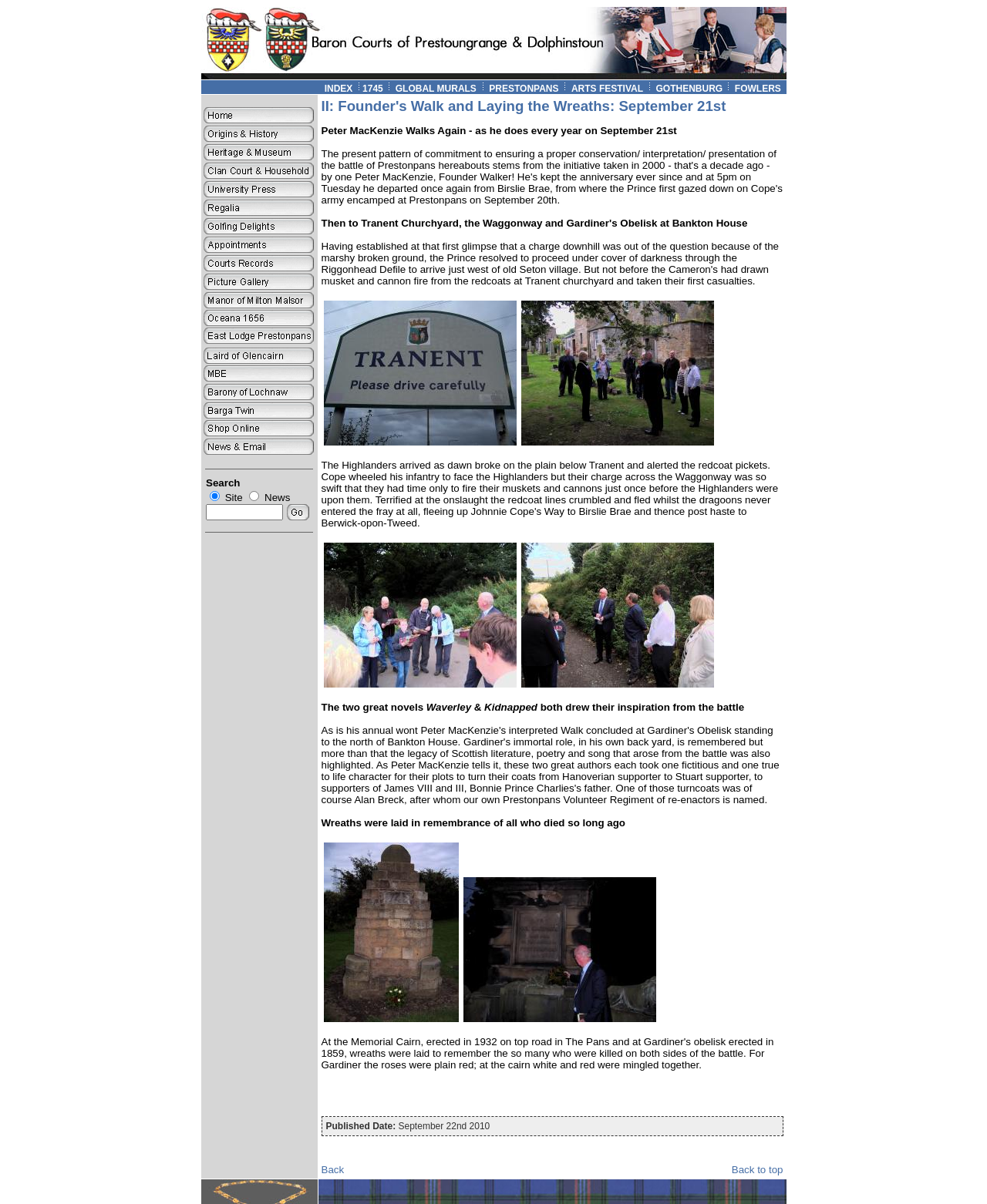Point out the bounding box coordinates of the section to click in order to follow this instruction: "Click on the 'Shop Online' link".

[0.204, 0.355, 0.32, 0.365]